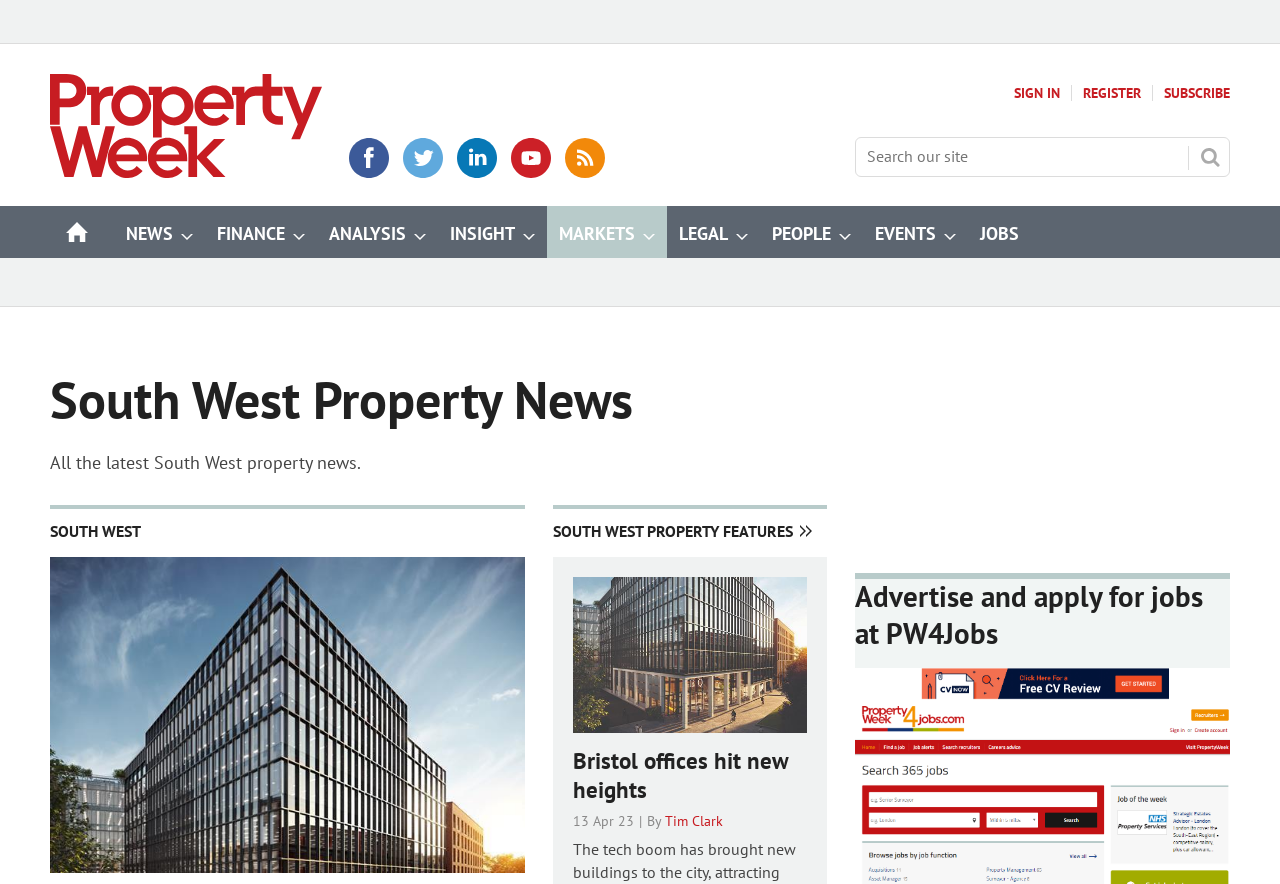Identify the bounding box coordinates of the clickable section necessary to follow the following instruction: "Go to home page". The coordinates should be presented as four float numbers from 0 to 1, i.e., [left, top, right, bottom].

[0.039, 0.233, 0.081, 0.292]